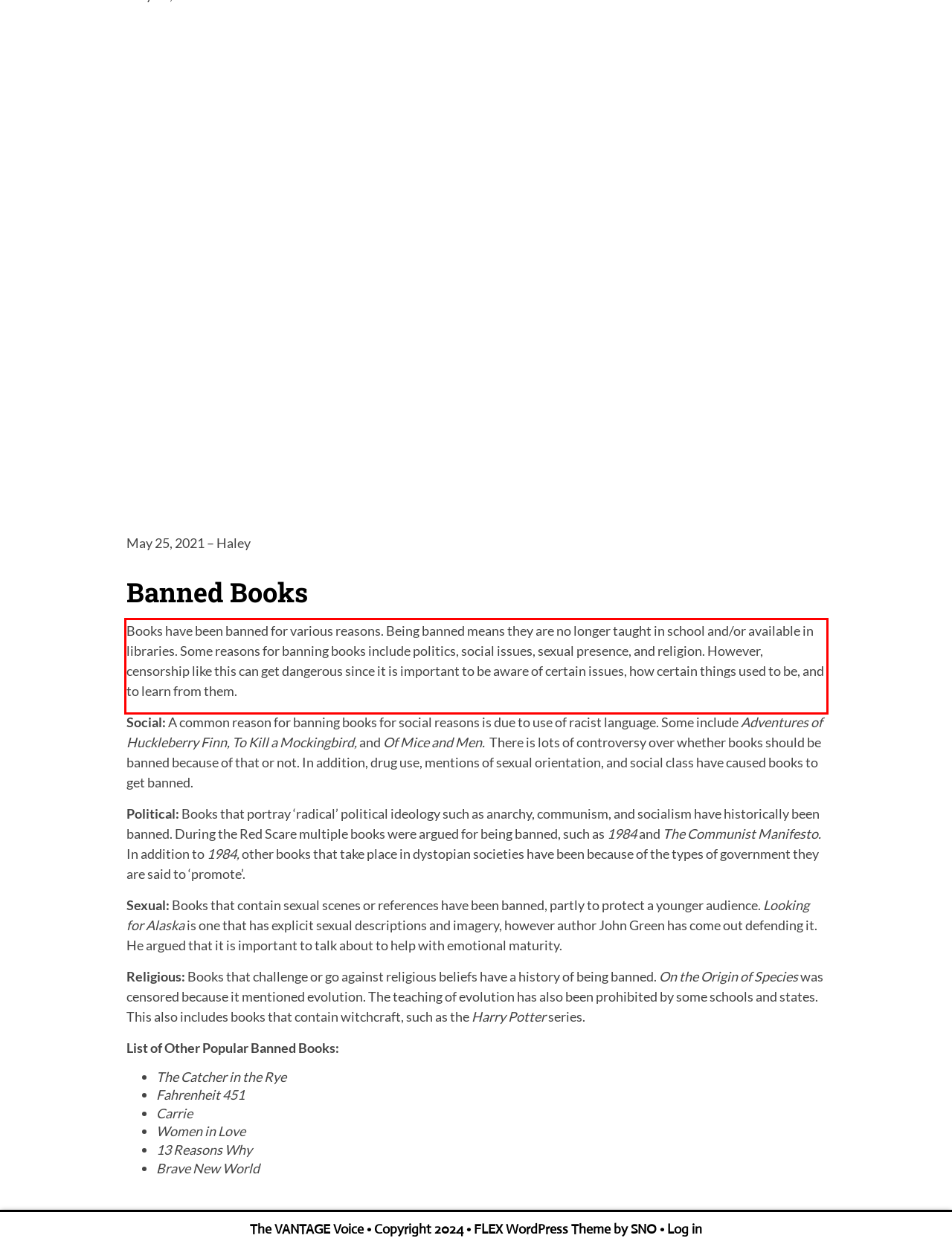Using the provided webpage screenshot, recognize the text content in the area marked by the red bounding box.

Books have been banned for various reasons. Being banned means they are no longer taught in school and/or available in libraries. Some reasons for banning books include politics, social issues, sexual presence, and religion. However, censorship like this can get dangerous since it is important to be aware of certain issues, how certain things used to be, and to learn from them.